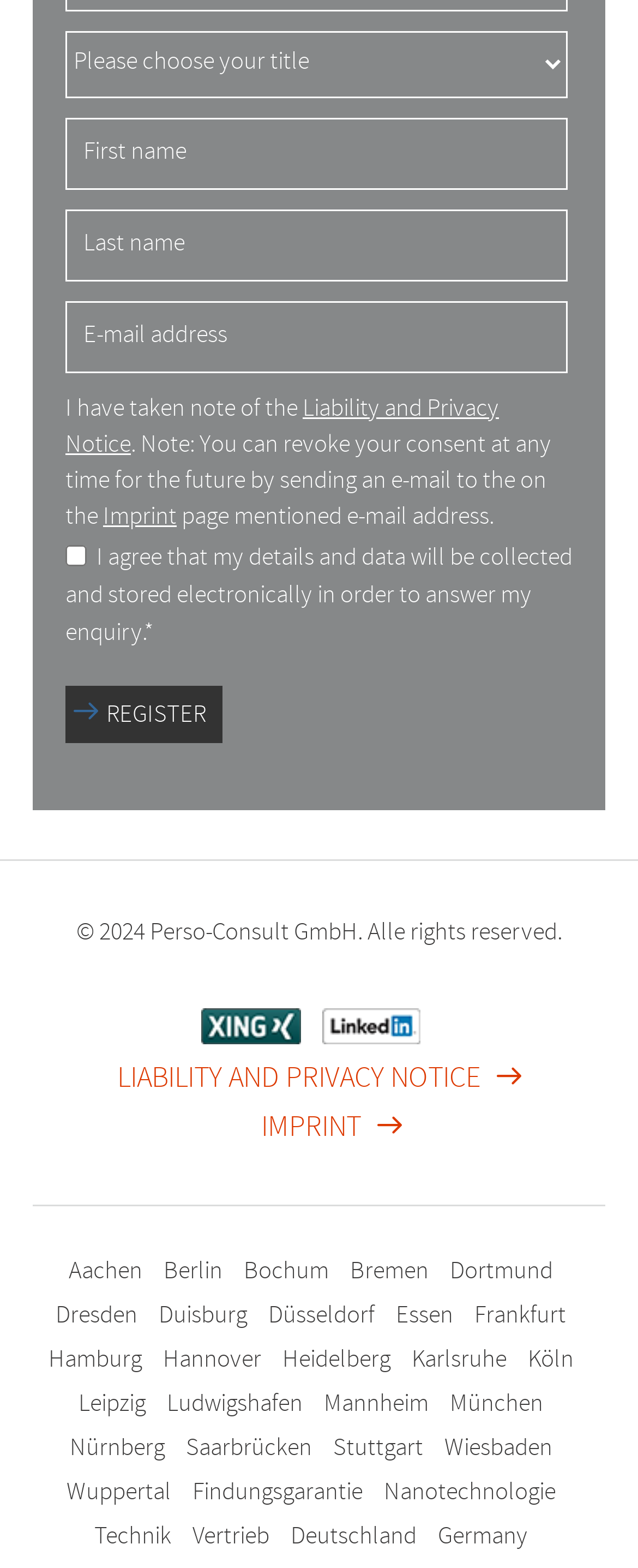Answer the following in one word or a short phrase: 
How many cities are listed?

23